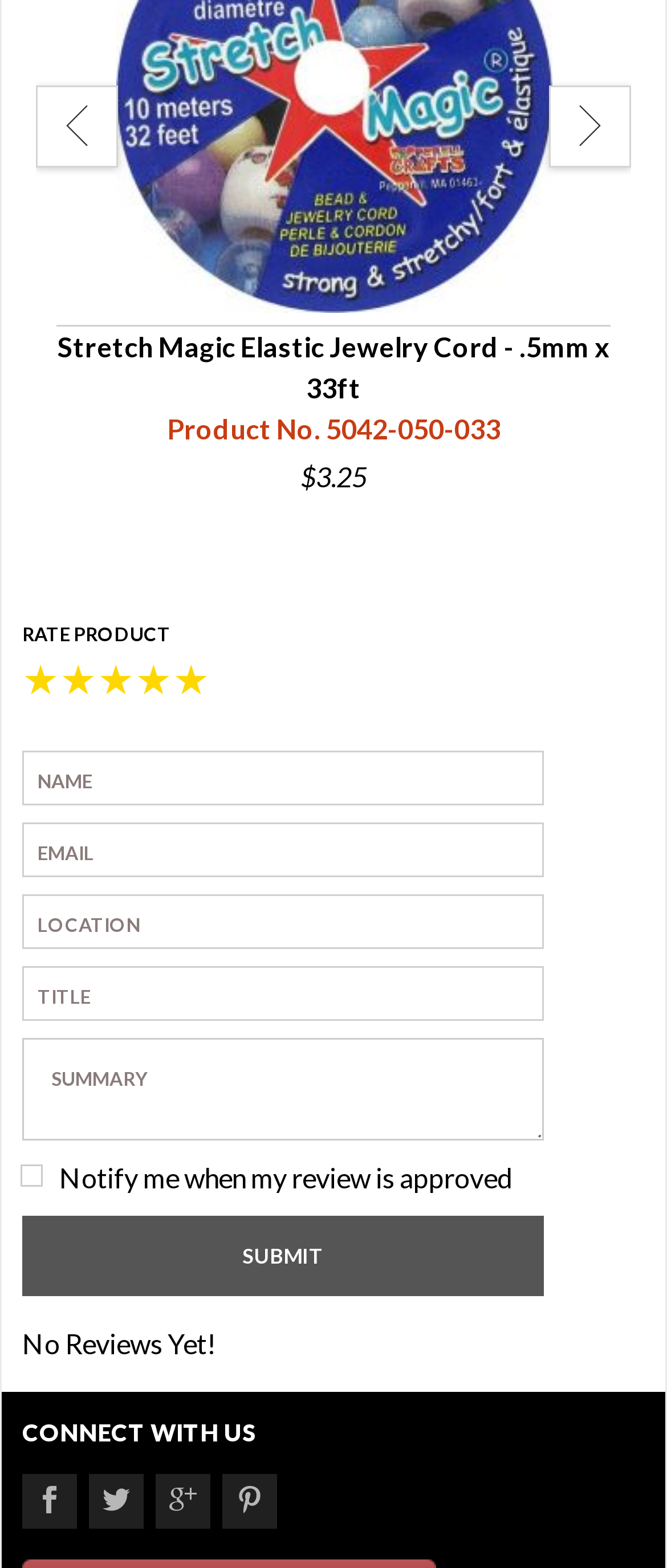Based on the element description: "Previous", identify the UI element and provide its bounding box coordinates. Use four float numbers between 0 and 1, [left, top, right, bottom].

[0.054, 0.055, 0.177, 0.107]